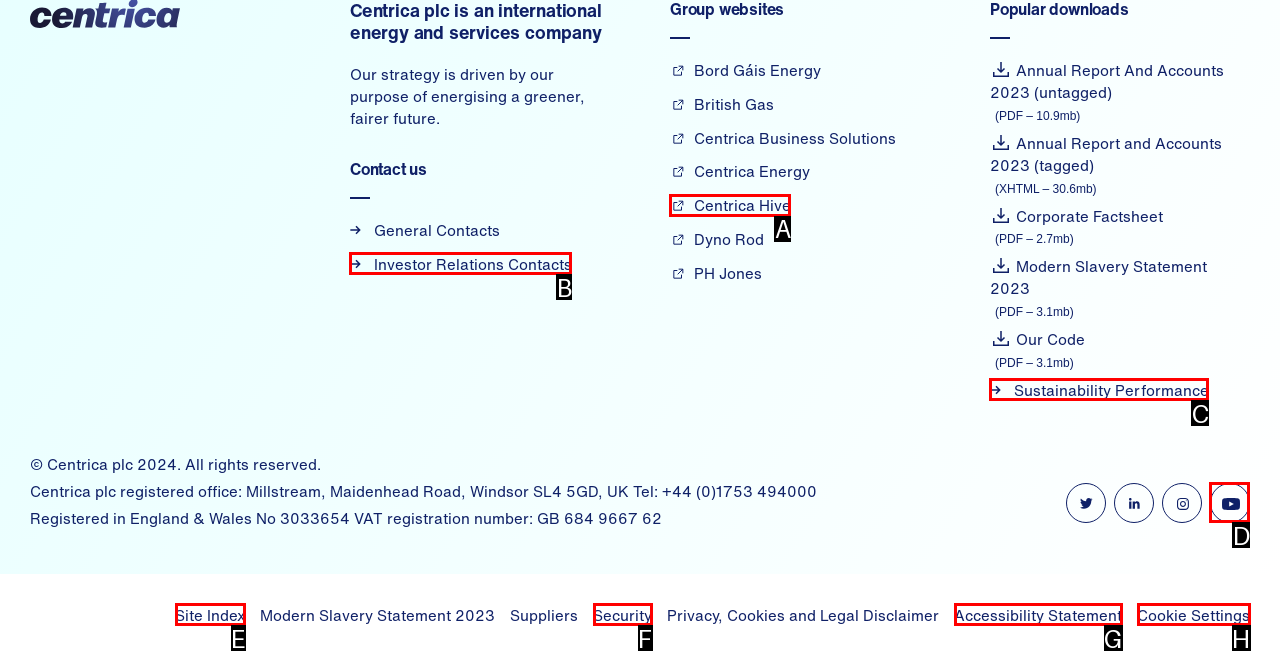Given the description: Security, identify the matching HTML element. Provide the letter of the correct option.

F